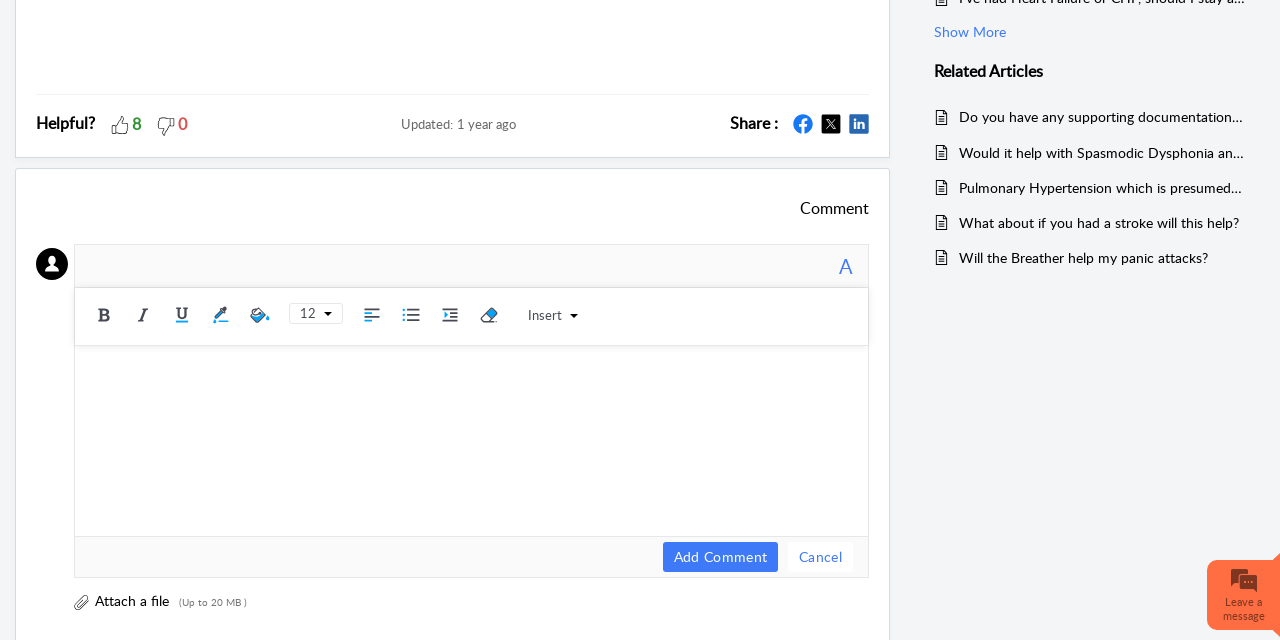Predict the bounding box coordinates of the UI element that matches this description: "parent_node: 0". The coordinates should be in the format [left, top, right, bottom] with each value between 0 and 1.

[0.122, 0.179, 0.138, 0.219]